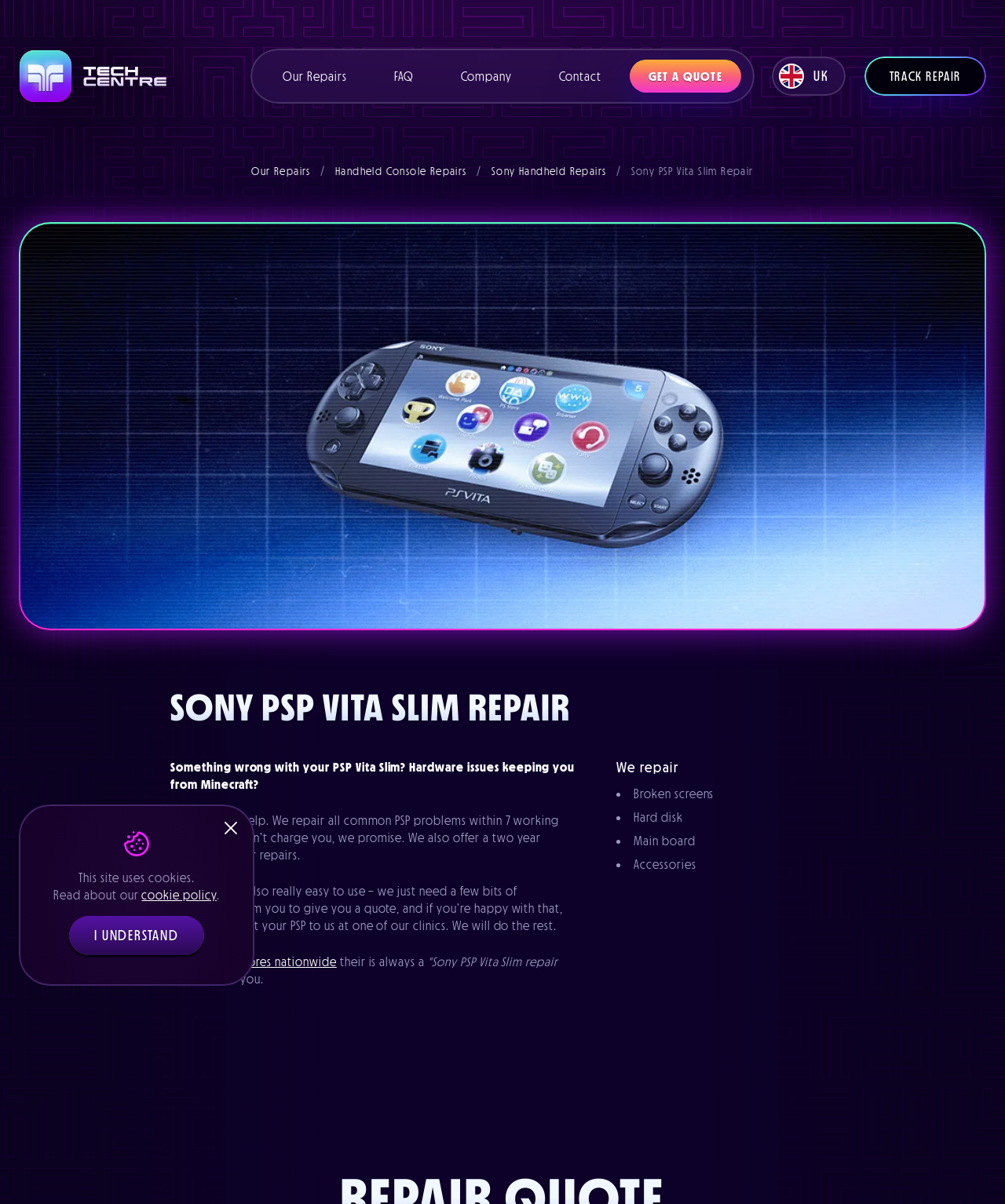Determine the bounding box coordinates of the target area to click to execute the following instruction: "Click on TRACK REPAIR."

[0.86, 0.047, 0.981, 0.08]